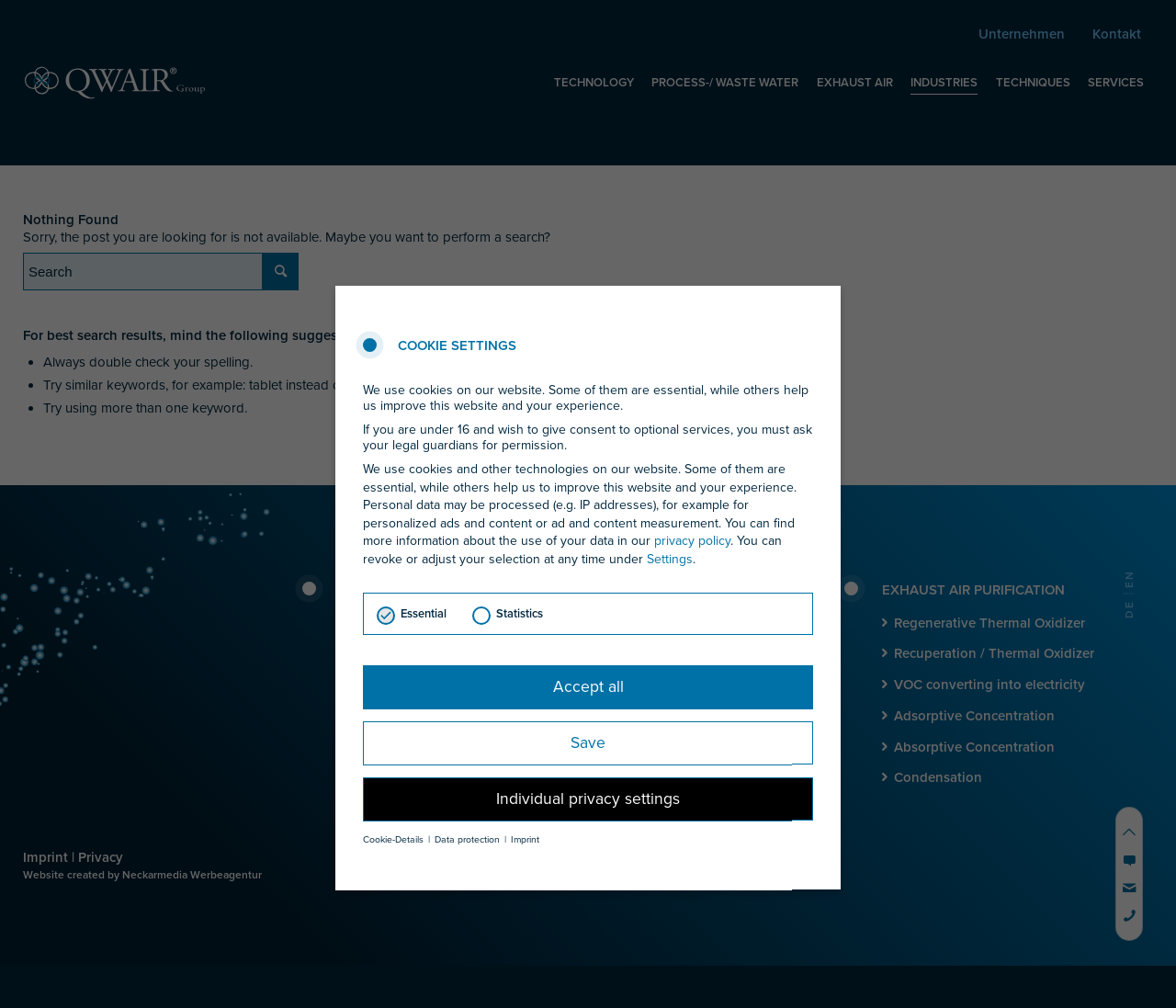Specify the bounding box coordinates of the region I need to click to perform the following instruction: "Learn about WASTEWATER CLEANING". The coordinates must be four float numbers in the range of 0 to 1, i.e., [left, top, right, bottom].

[0.52, 0.577, 0.711, 0.594]